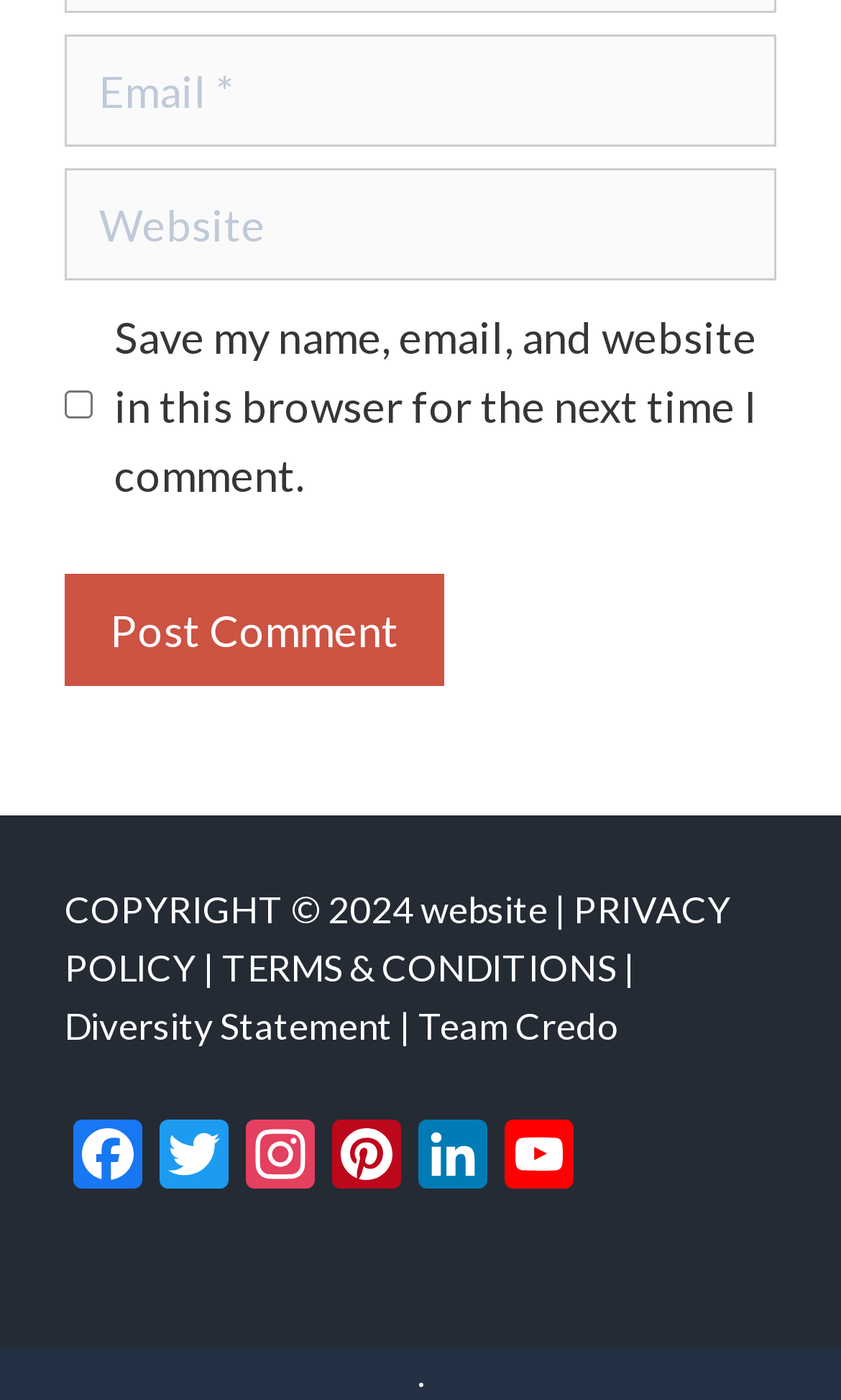Identify the bounding box coordinates for the element you need to click to achieve the following task: "Enter email". Provide the bounding box coordinates as four float numbers between 0 and 1, in the form [left, top, right, bottom].

[0.077, 0.024, 0.923, 0.104]